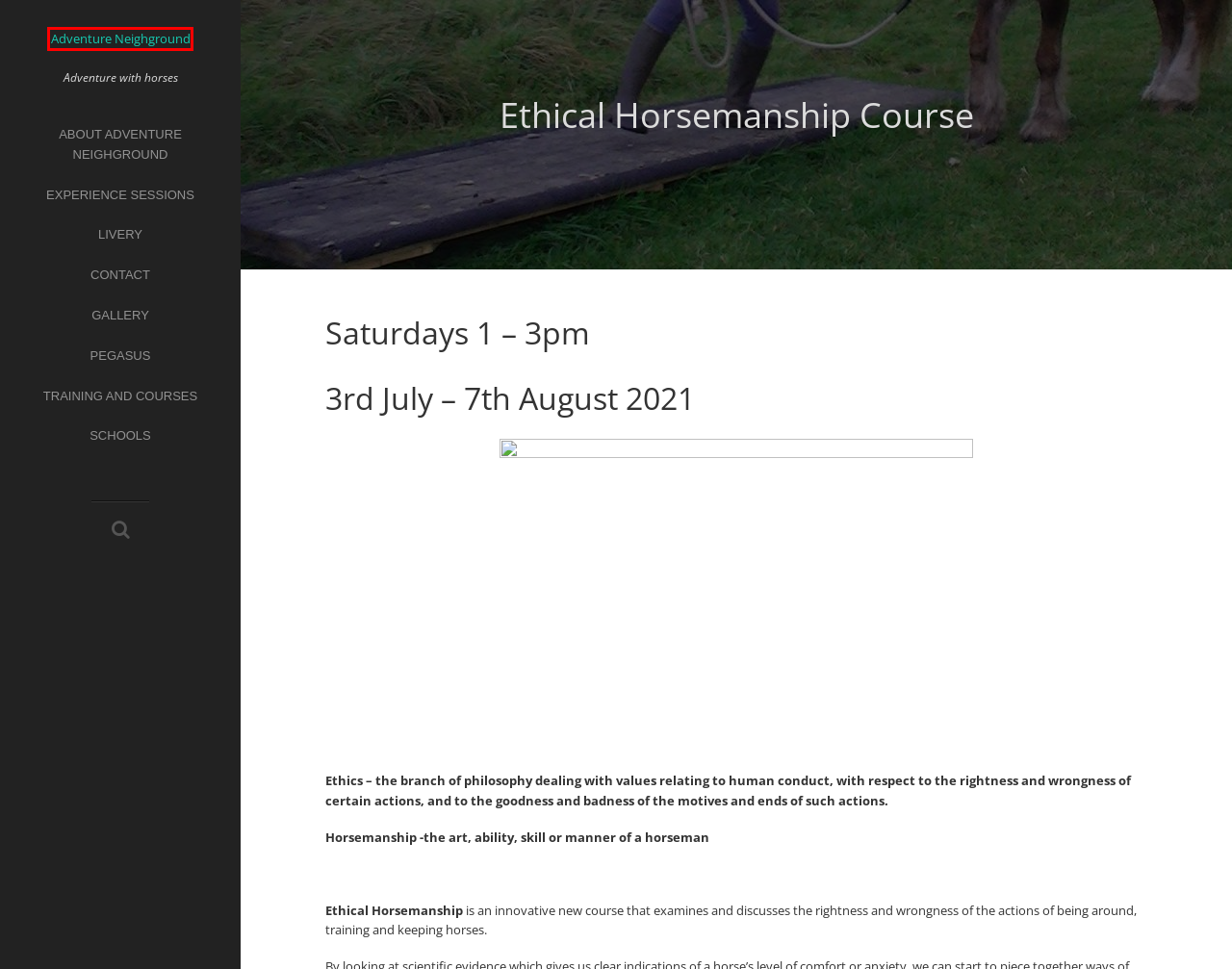You have a screenshot of a webpage with a red bounding box around an element. Identify the webpage description that best fits the new page that appears after clicking the selected element in the red bounding box. Here are the candidates:
A. Gallery – Adventure Neighground
B. Schools – Adventure Neighground
C. Pegasus – Adventure Neighground
D. Training and Courses – Adventure Neighground
E. Livery – Adventure Neighground
F. Contact – Adventure Neighground
G. Adventure Neighground – Adventure with horses
H. About Adventure Neighground – Adventure Neighground

G